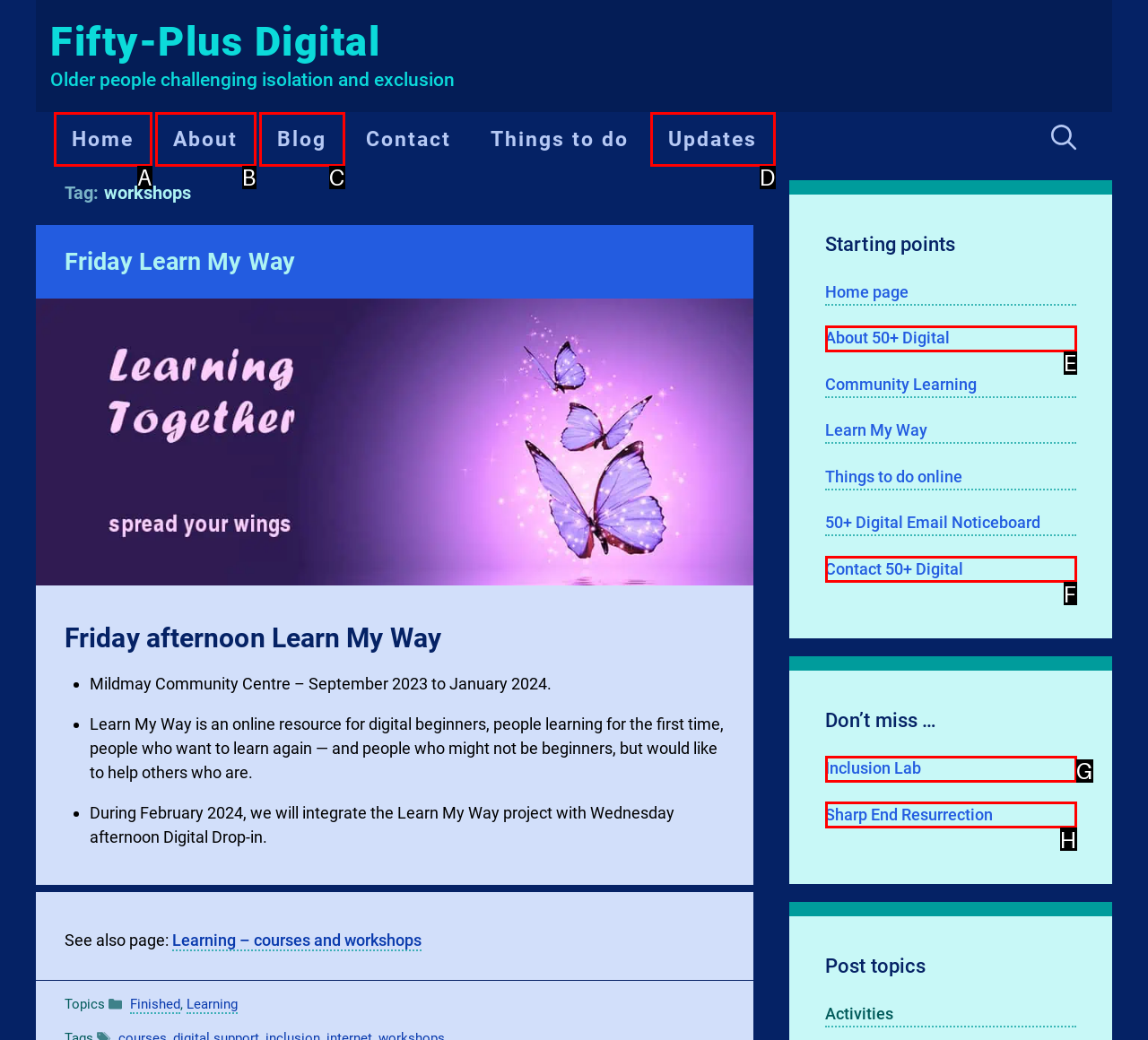Choose the HTML element that matches the description: Updates
Reply with the letter of the correct option from the given choices.

D